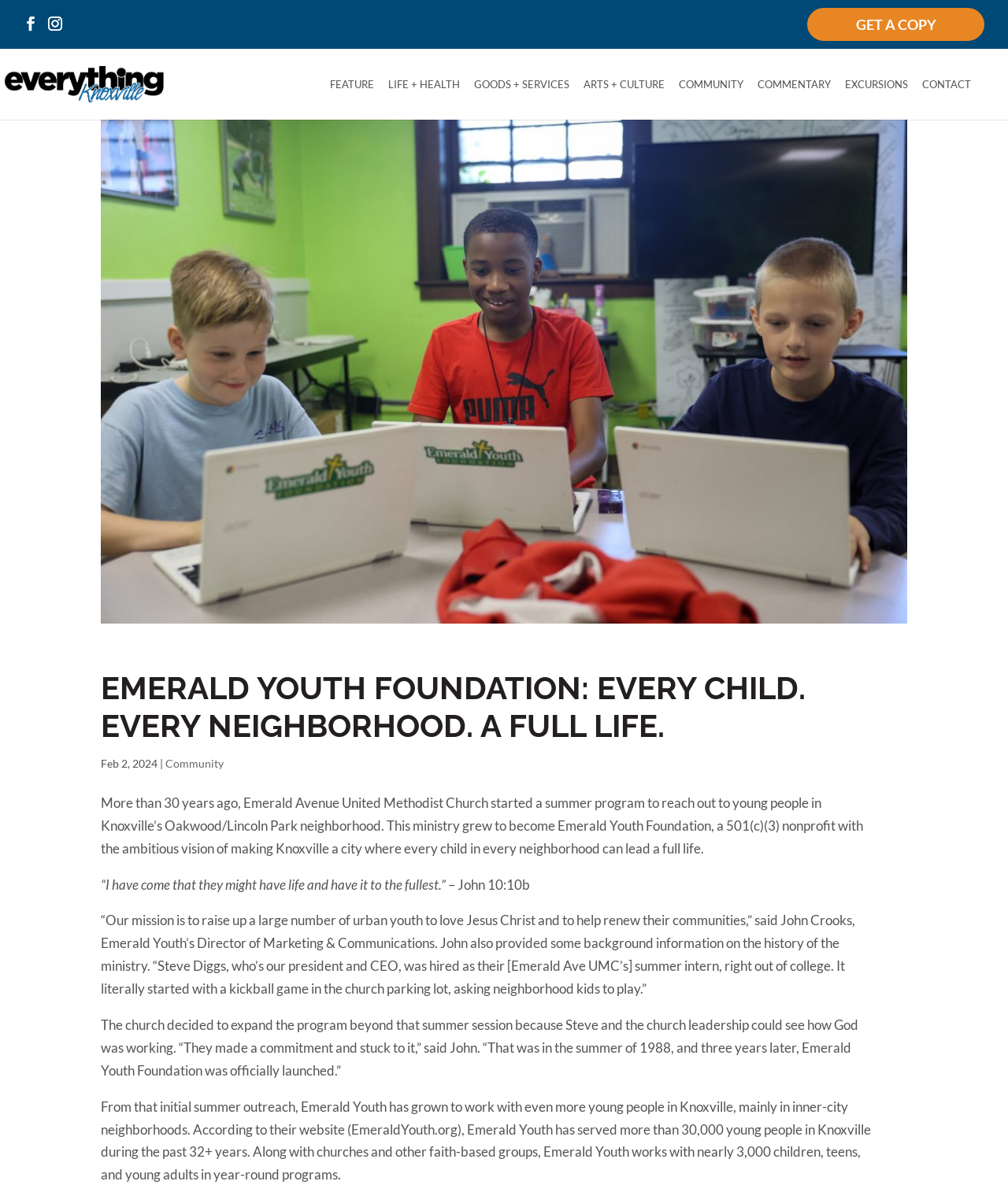Find the bounding box coordinates of the clickable element required to execute the following instruction: "Click the 'GET A COPY' link". Provide the coordinates as four float numbers between 0 and 1, i.e., [left, top, right, bottom].

[0.801, 0.007, 0.977, 0.034]